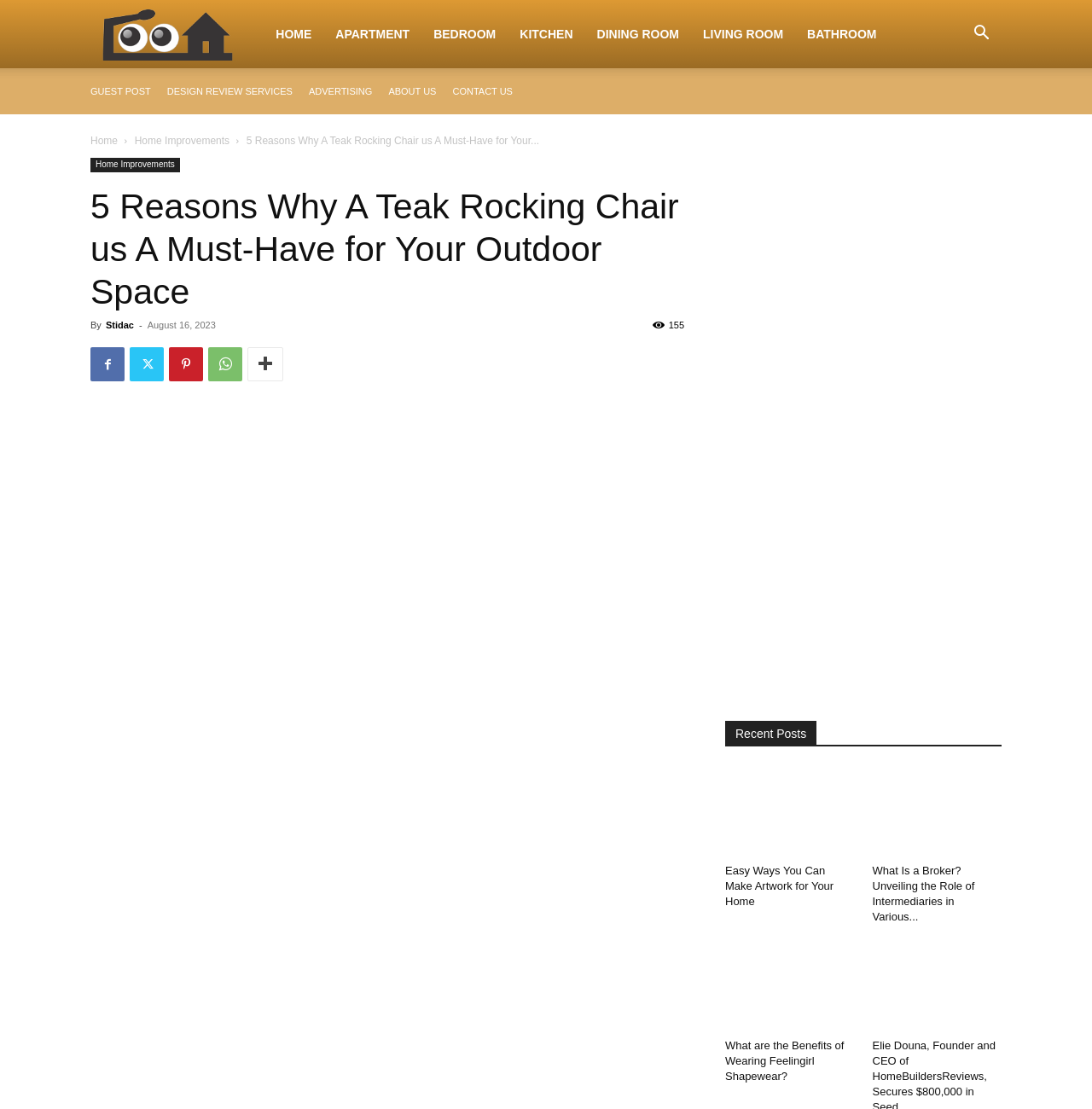How many social media links are there?
Examine the screenshot and reply with a single word or phrase.

5